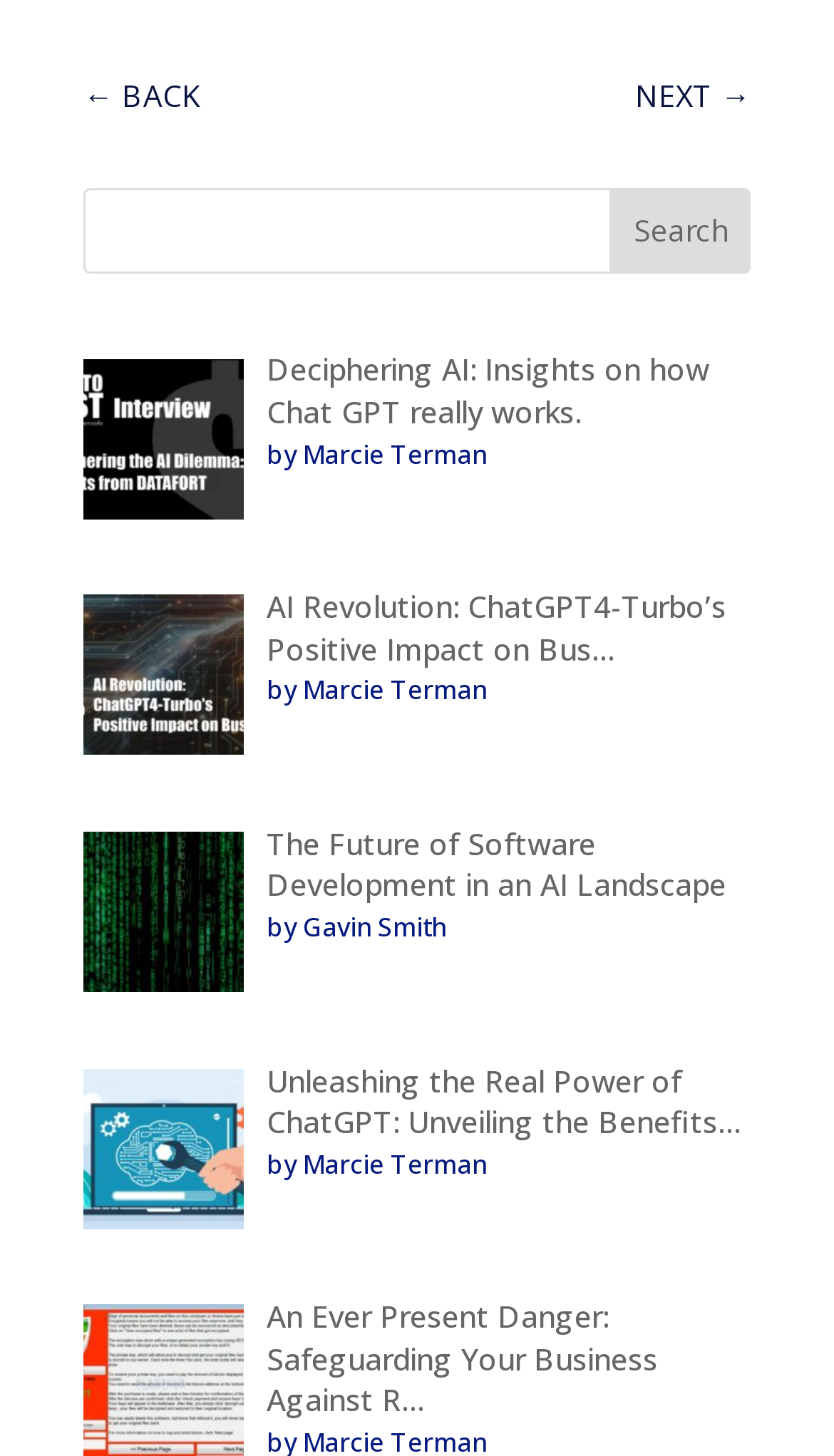Pinpoint the bounding box coordinates of the element you need to click to execute the following instruction: "go back". The bounding box should be represented by four float numbers between 0 and 1, in the format [left, top, right, bottom].

[0.1, 0.047, 0.241, 0.085]